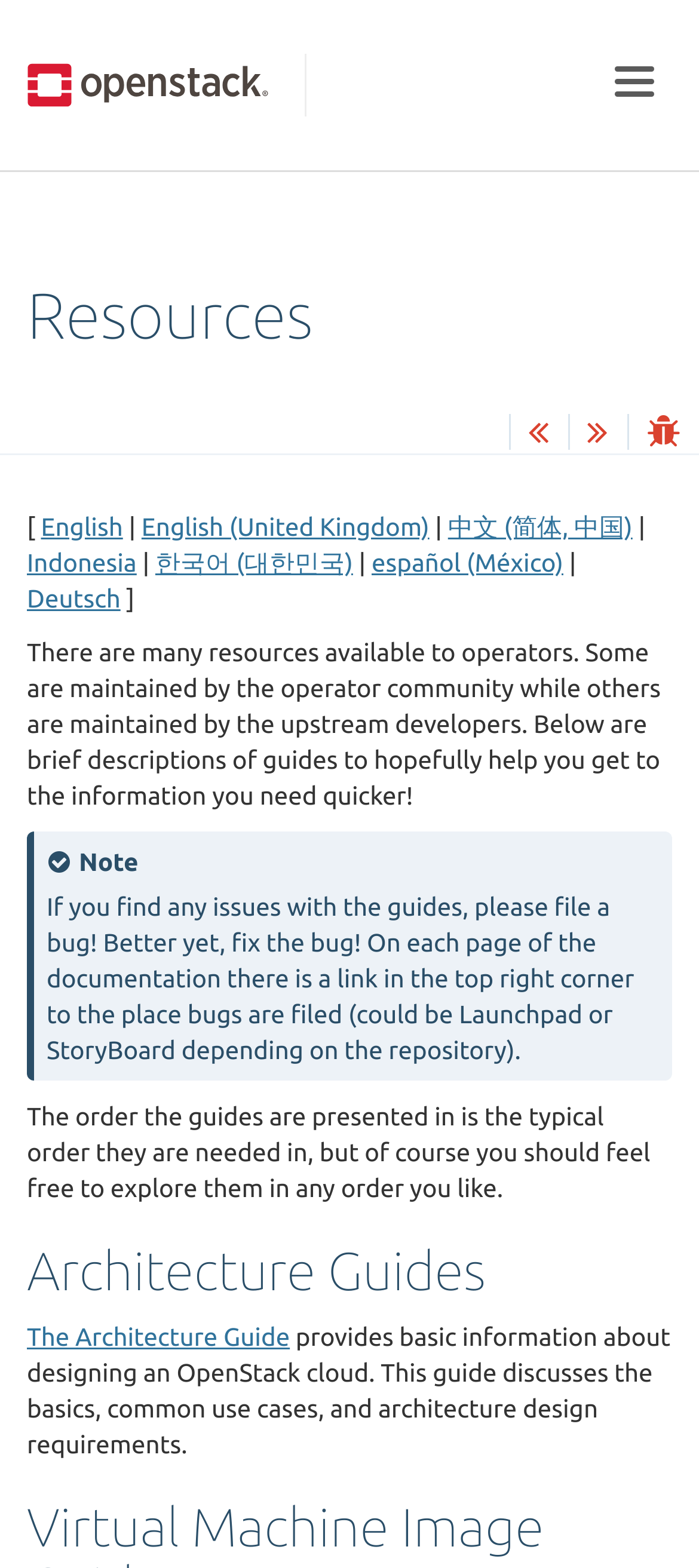Determine the bounding box coordinates of the area to click in order to meet this instruction: "Toggle navigation".

[0.854, 0.032, 0.962, 0.072]